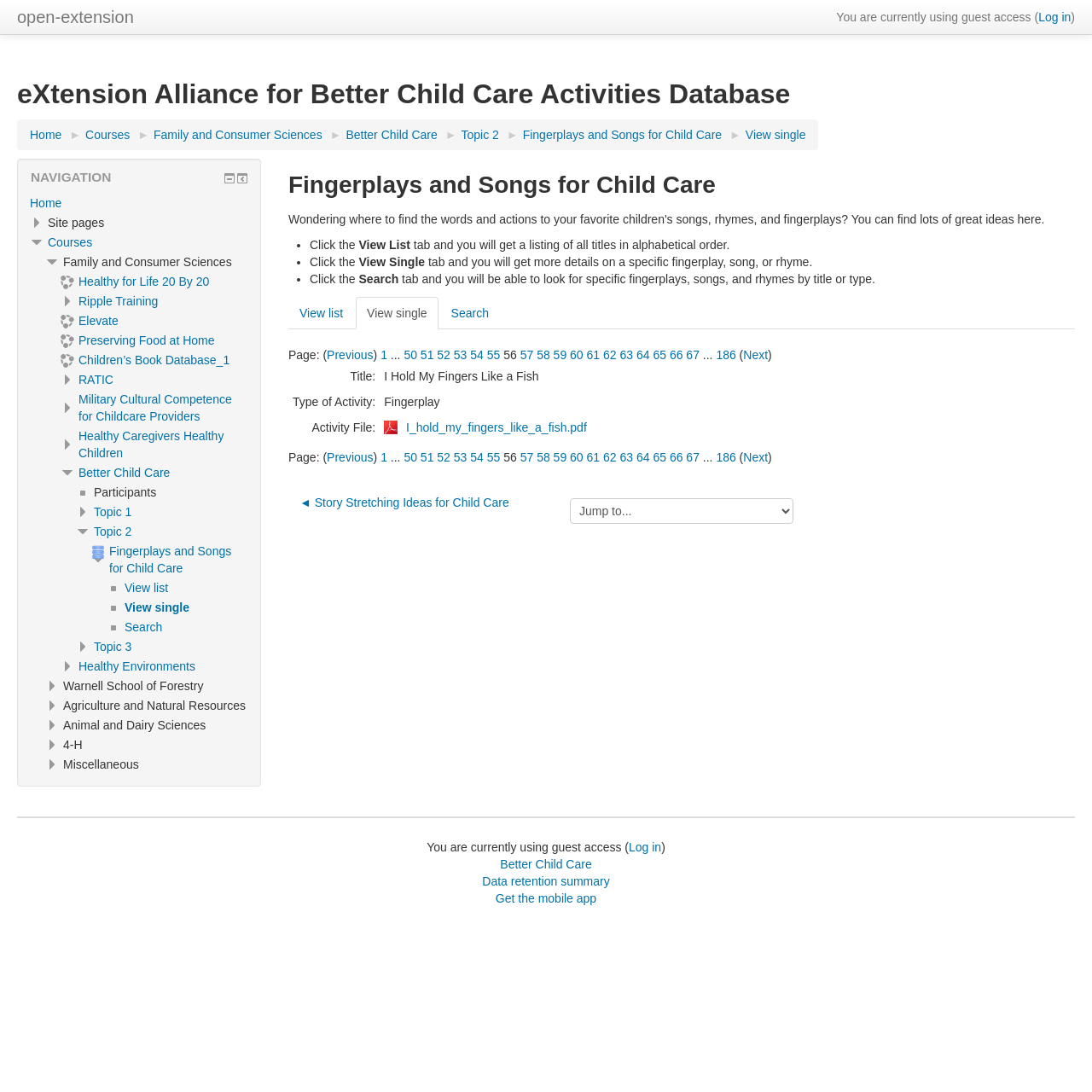Identify the main heading from the webpage and provide its text content.

eXtension Alliance for Better Child Care Activities Database